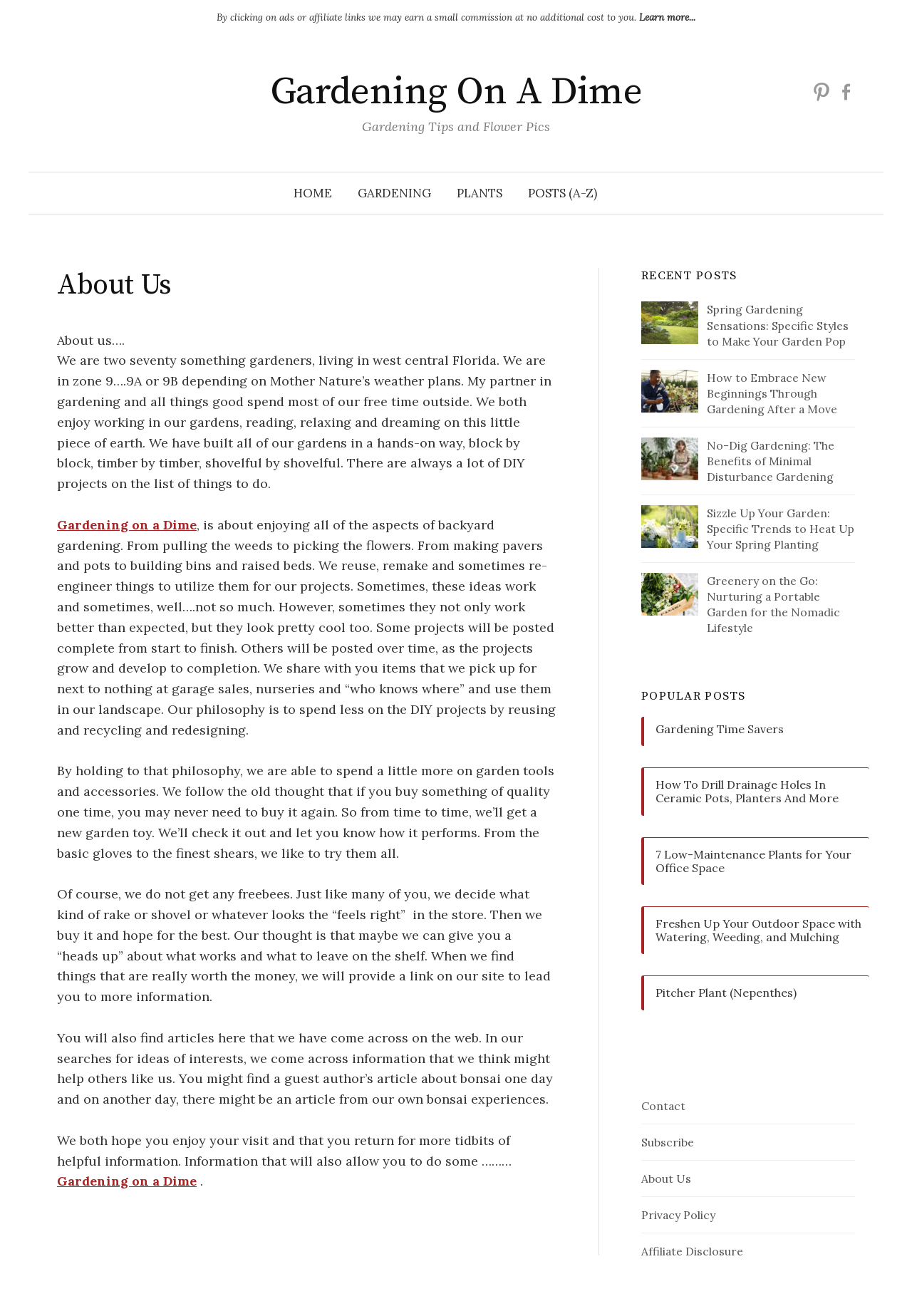Please determine the bounding box coordinates of the area that needs to be clicked to complete this task: 'Read the 'About Us' article'. The coordinates must be four float numbers between 0 and 1, formatted as [left, top, right, bottom].

[0.062, 0.203, 0.609, 0.229]